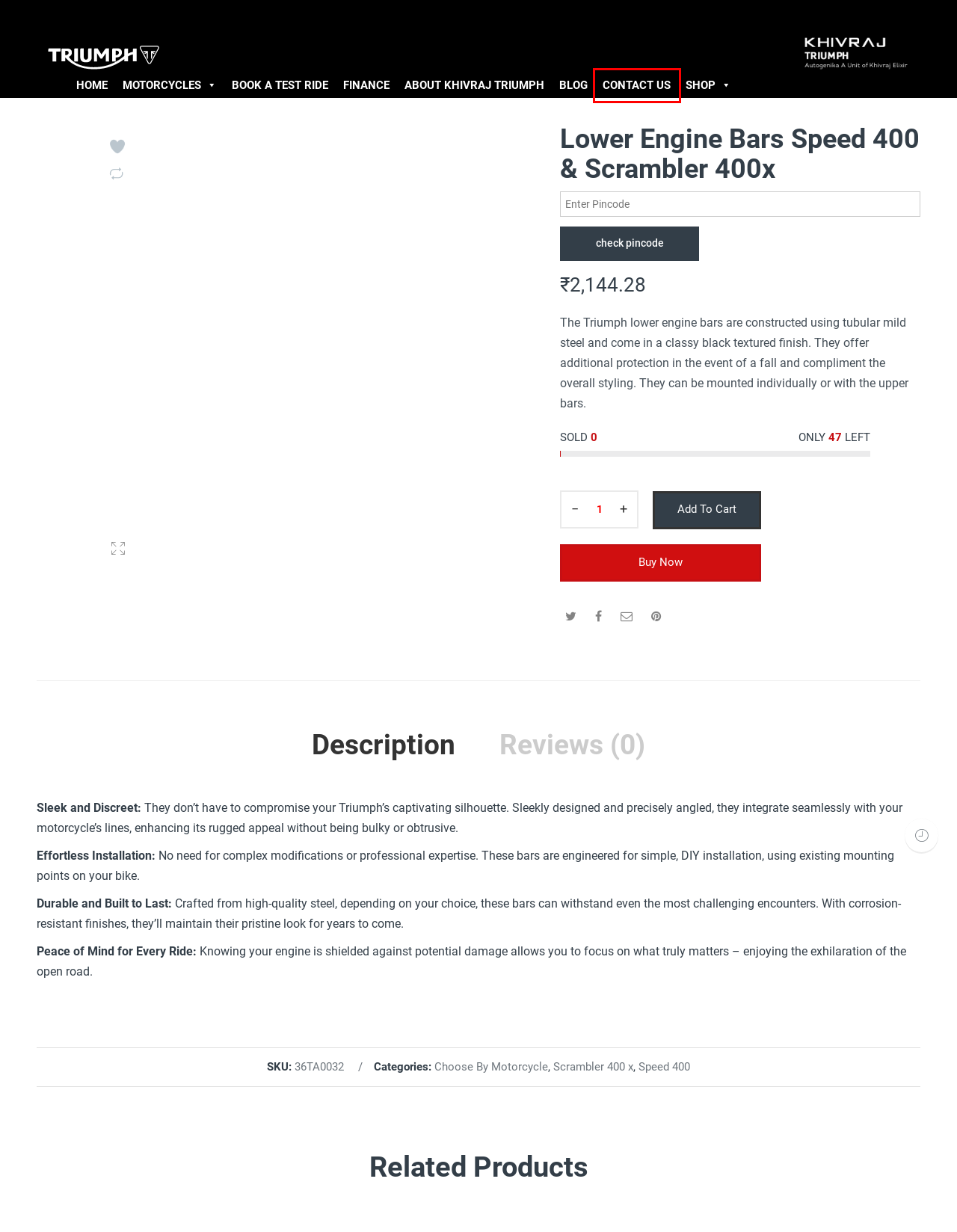You are presented with a screenshot of a webpage with a red bounding box. Select the webpage description that most closely matches the new webpage after clicking the element inside the red bounding box. The options are:
A. About Khivraj Triumph
B. Choose By Motorcycle - Khivraj Triumph Motorcycles
C. Finance - Khivraj Triumph Motorcycles
D. Scrambler 400 x Accessories - Khivraj Triumph Motorcycles
E. Book a Test Ride - Khivraj Triumph Motorcycles
F. Contact Us-- Khivraj Triumph Motorcycles
G. Khivraj Triumph Motorcycles - For the Ride
H. Speed 400 Accessories - Khivraj Triumph Motorcycles

F